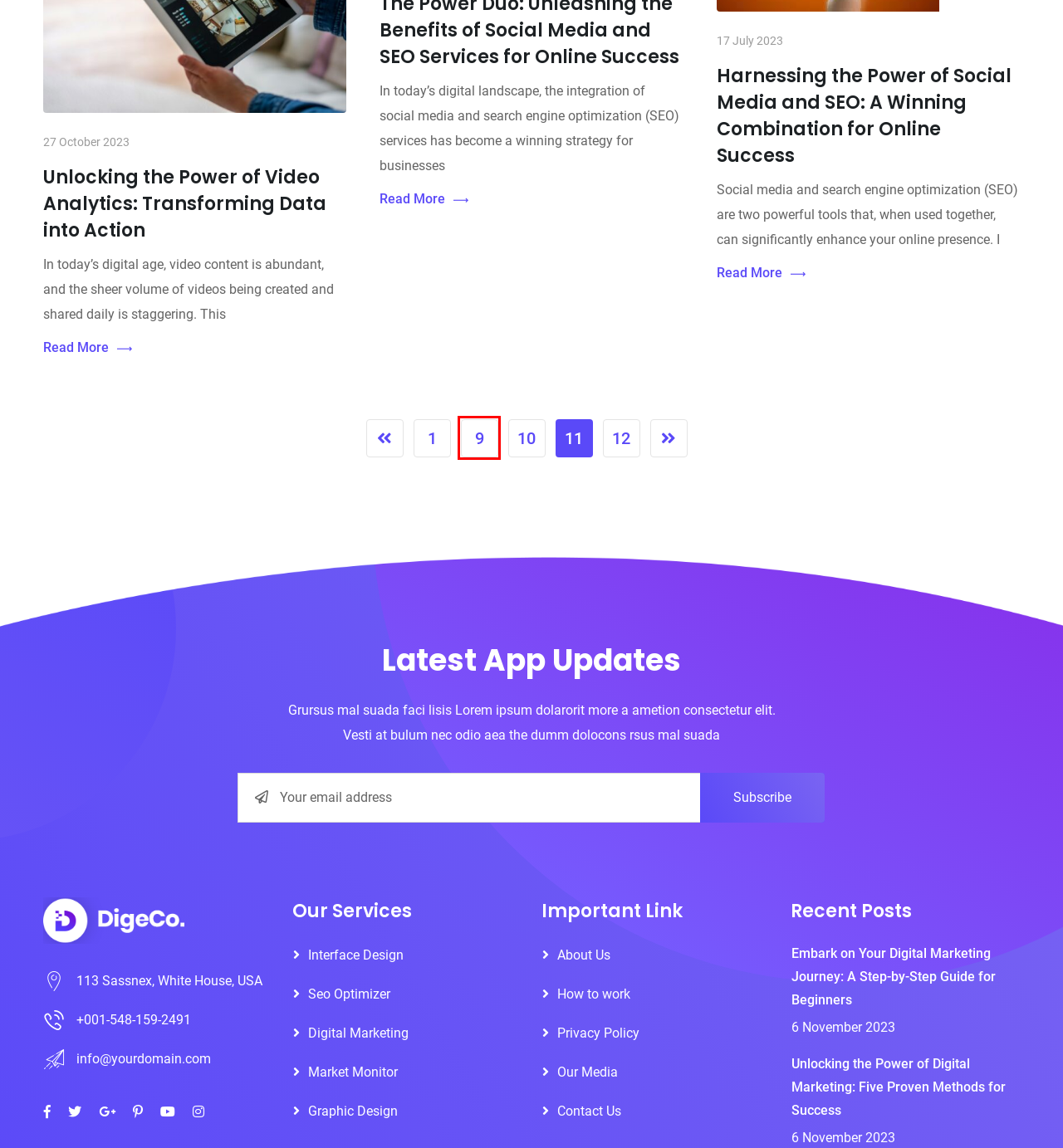You have a screenshot of a webpage with an element surrounded by a red bounding box. Choose the webpage description that best describes the new page after clicking the element inside the red bounding box. Here are the candidates:
A. Embark on Your Digital Marketing Journey: A Step-by-Step Guide
B. Unlocking the Power of Digital Marketing: Five Proven Methods
C. Blog Grid - Page 12 of 12 - lvdigital
D. Harnessing the Power of Social Media and SEO
E. Blog Grid - Page 9 of 12 - lvdigital
F. Unleashing the Benefits of Social Media and SEO Services
G. Blog Grid - Page 10 of 12 - lvdigital
H. Contact - lvdigital

E